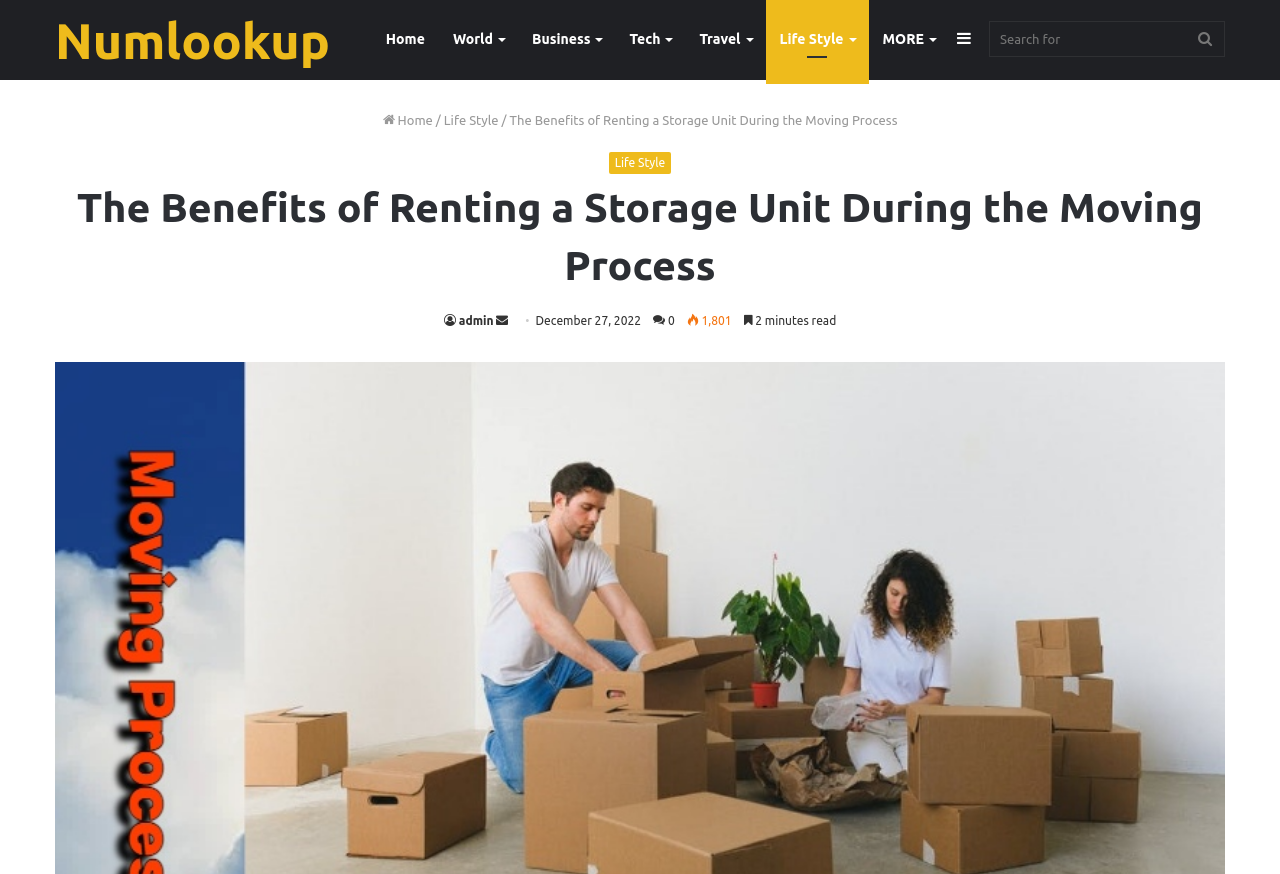Please answer the following question using a single word or phrase: 
What is the primary navigation section composed of?

Links